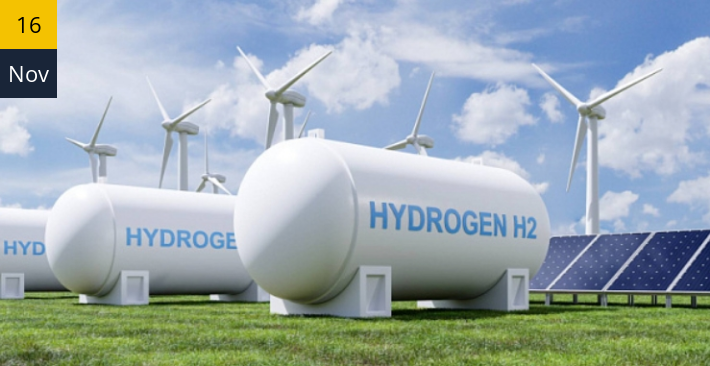Offer a detailed explanation of the image and its components.

The image illustrates a vision for sustainable energy production, focused on the emerging hydrogen industry in South Africa. It features large white storage tanks labeled "HYDROGEN H2," symbolizing the storage of green hydrogen produced from renewable sources. In the background, wind turbines harness wind energy, and solar panels absorb sunlight, emphasizing the integration of renewable technologies in energy production. The date displayed—November 16—suggests the context of a recent announcement or development related to this initiative. This illustration encapsulates South Africa's plan to attract significant investment, aiming for up to $250 billion in the hydrogen sector by 2050, a crucial aspect of its transition from coal to cleaner energy alternatives.